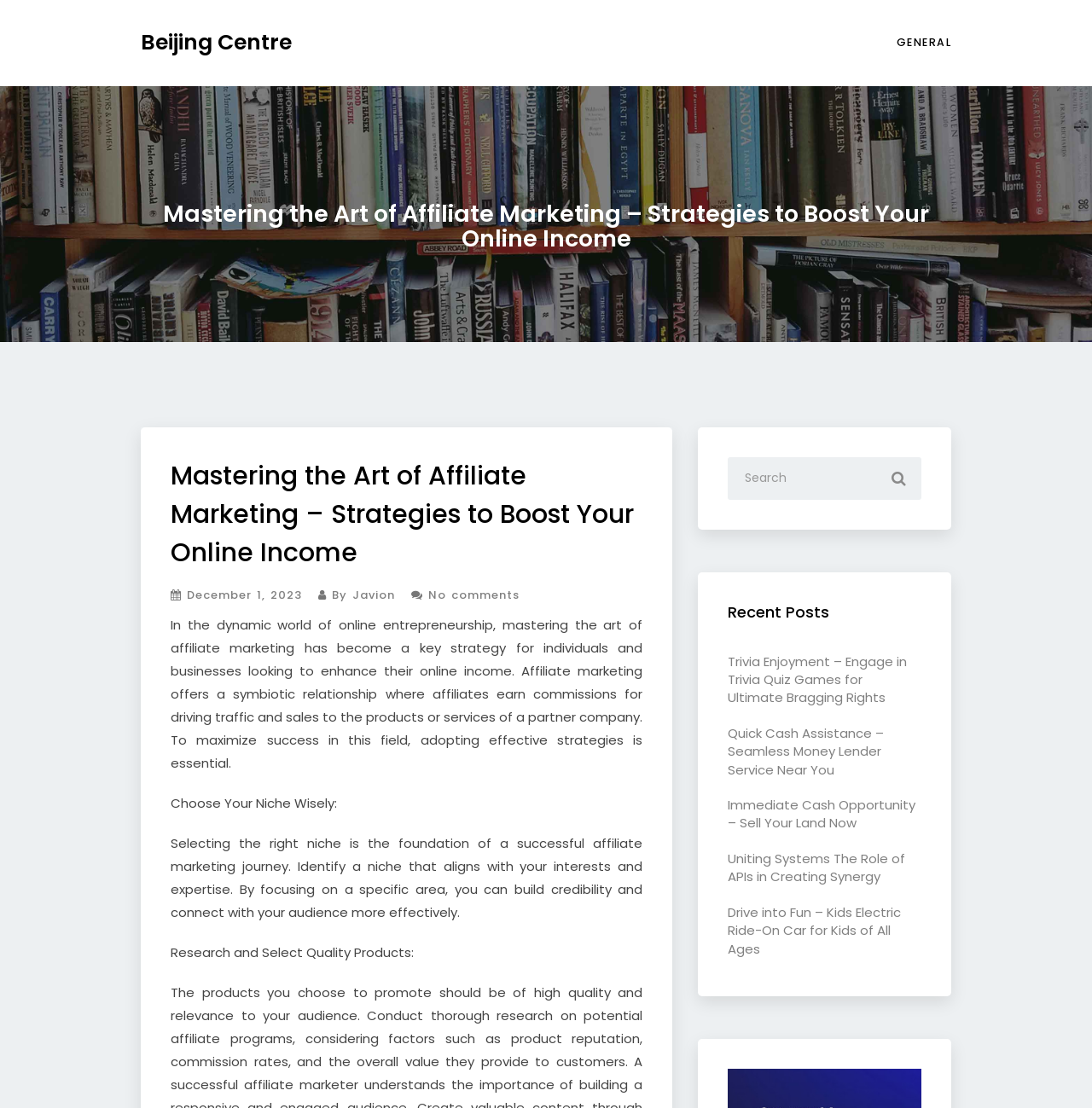How many recent posts are listed? Analyze the screenshot and reply with just one word or a short phrase.

4